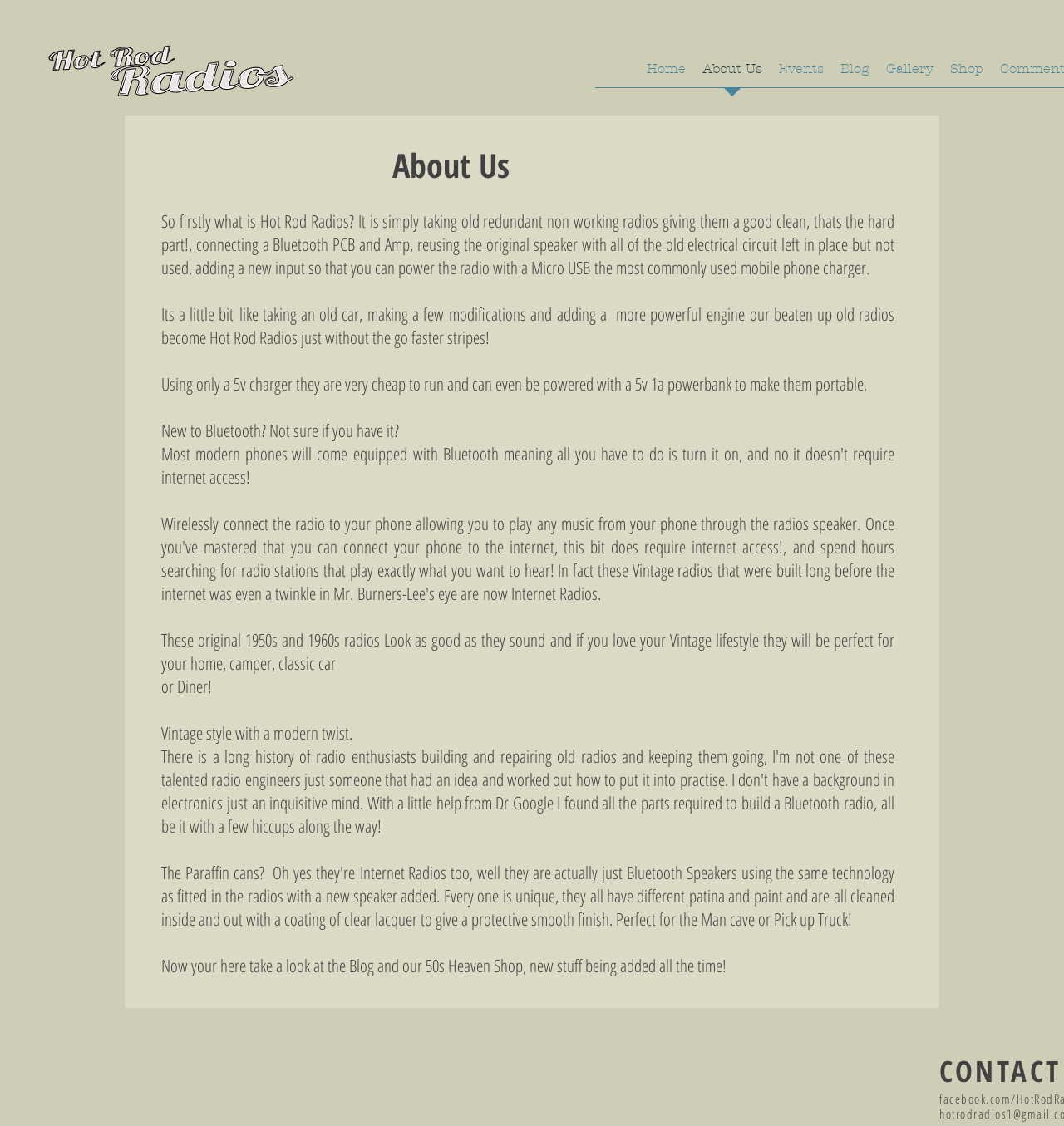Give an in-depth explanation of the webpage layout and content.

This webpage is about Hot Rod Radios, a company that restores old classic radios with modern technology. At the top of the page, there is a navigation menu with six links: Home, About Us, Events, Blog, Gallery, and Shop. 

Below the navigation menu, there is a main section with a heading "About Us" in the center. The heading is followed by a block of text that explains what Hot Rod Radios does, which is taking old non-working radios, cleaning them, and adding Bluetooth technology and a new input to power them with a Micro USB charger. 

The text continues to describe the process, comparing it to modifying an old car, and highlighting the benefits of using only a 5v charger, making them cheap to run and portable. There is also a section that addresses people who are new to Bluetooth technology. 

Further down, there is a paragraph that describes the restored radios, stating that they look as good as they sound and would be perfect for those who love vintage lifestyle. The text concludes with a call to action, encouraging visitors to explore the Blog and Shop sections, which are constantly being updated with new content.